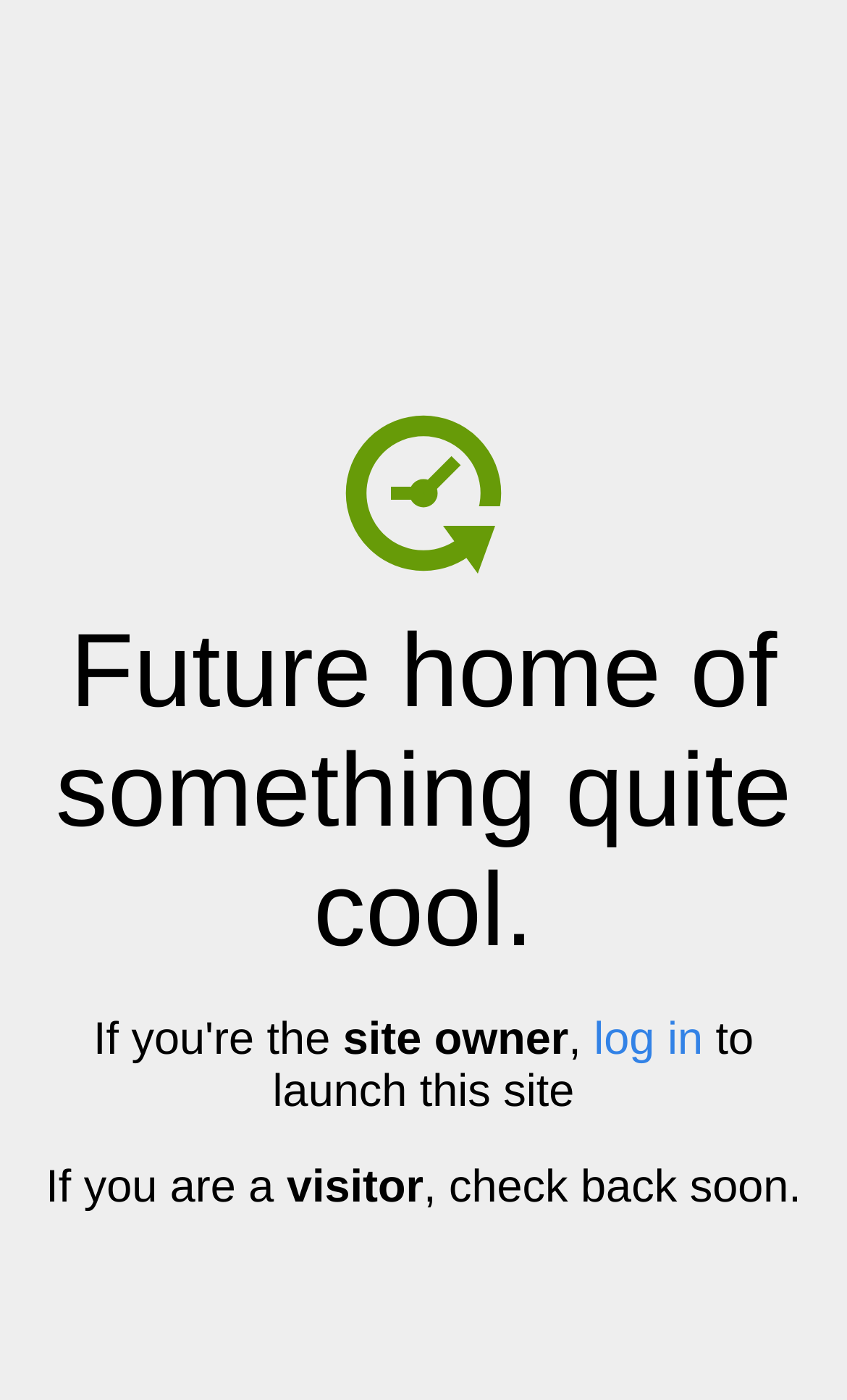What is the tone of the website?
Provide a thorough and detailed answer to the question.

The website has a informative tone as it provides information about the current status of the website and what visitors can expect, rather than being promotional or persuasive.